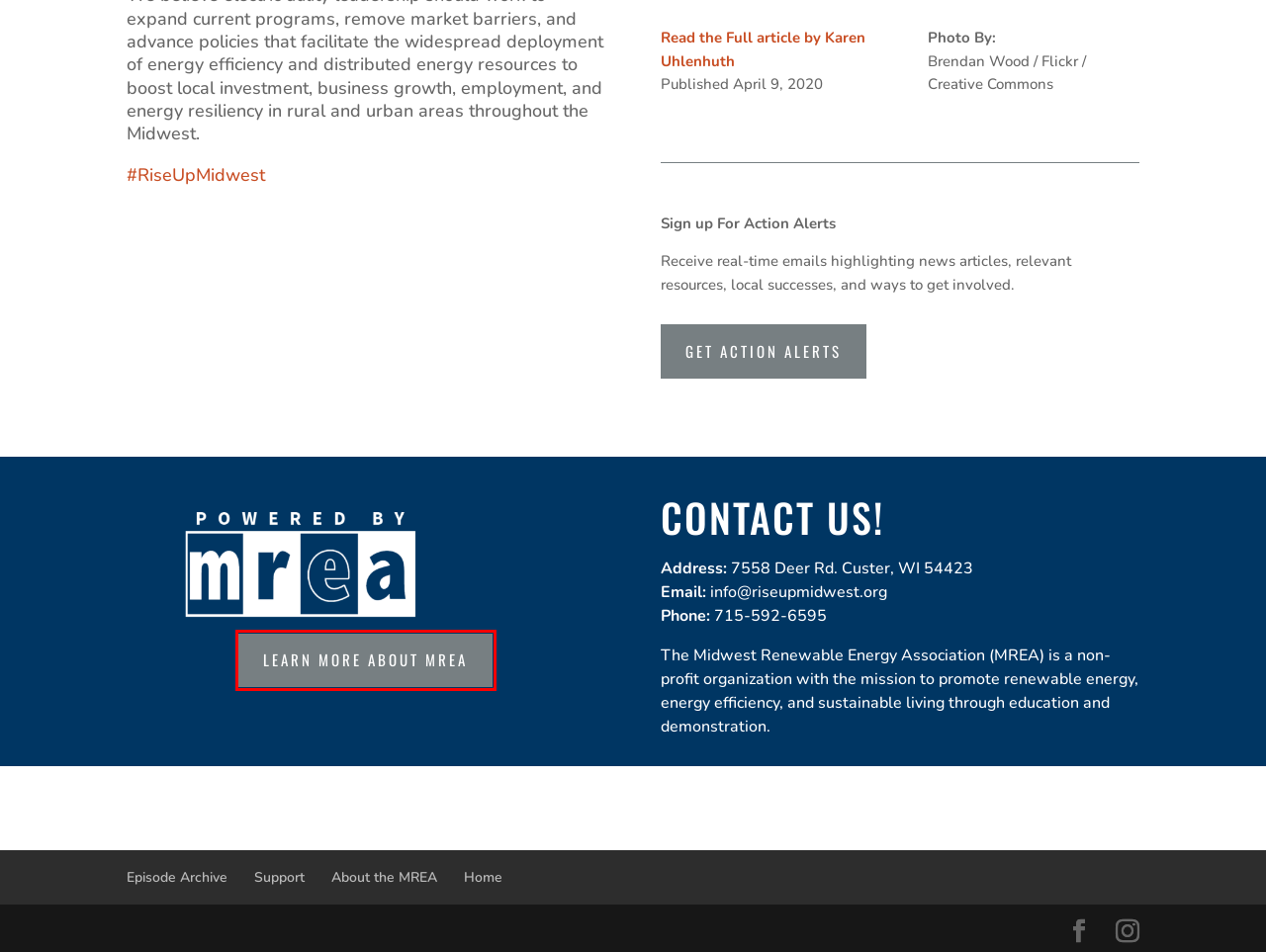Examine the screenshot of a webpage with a red bounding box around a UI element. Your task is to identify the webpage description that best corresponds to the new webpage after clicking the specified element. The given options are:
A. Support - Rise Up Midwest
B. All Episodes - ARCHIVE - Rise Up Midwest
C. Missouri consumer advocate: Stop funding efficiency during pandemic | Energy News Network
D. News Stories Archives - Rise Up Midwest
E. Midwest Renewable Energy Association | Solar Training, and Resources
F. Home - Rise Up Midwest
G. action-alerts - Rise Up Midwest
H. About - Midwest Renewable Energy Association

E